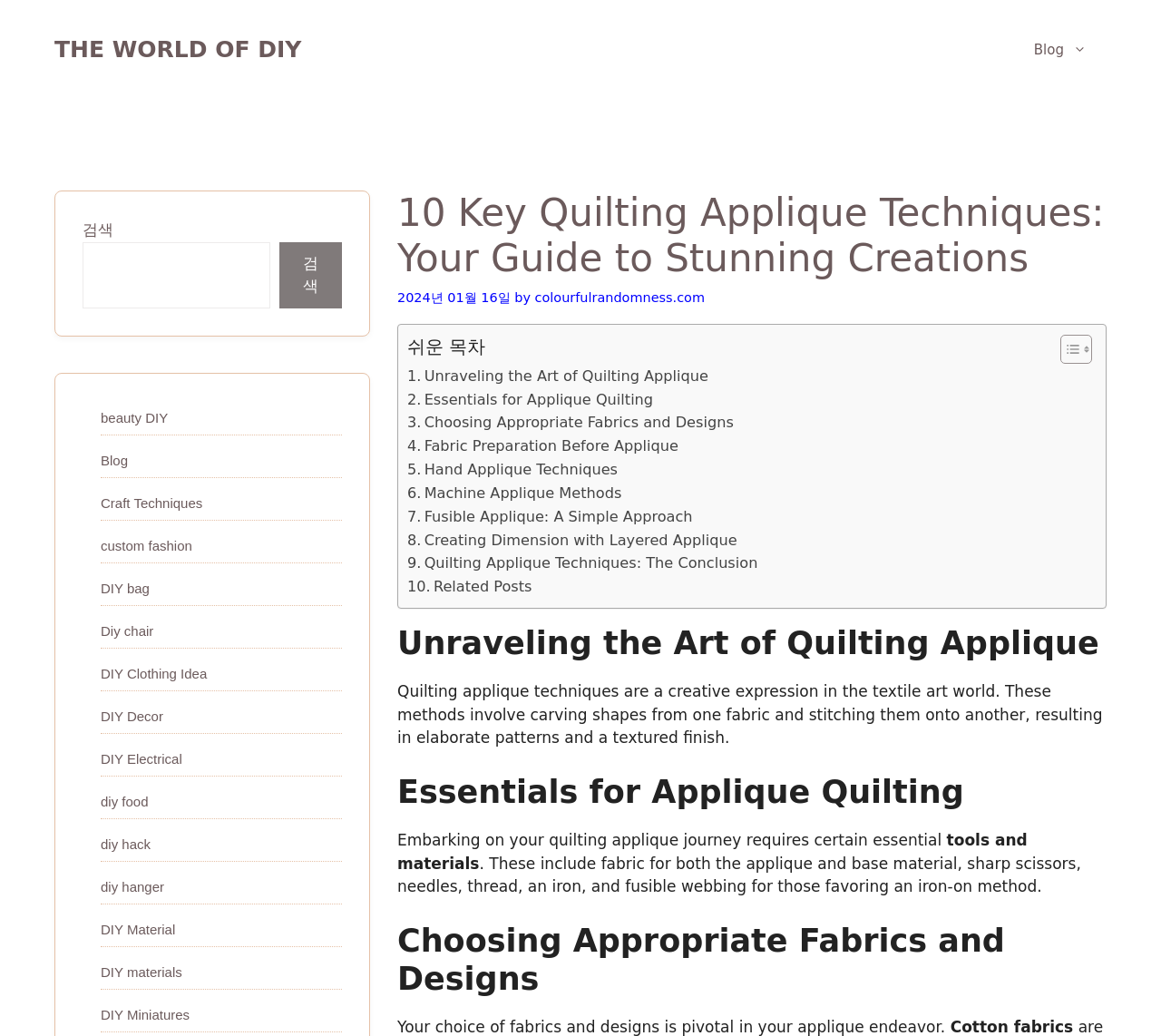Provide the bounding box coordinates for the UI element that is described by this text: "Fabric Preparation Before Applique". The coordinates should be in the form of four float numbers between 0 and 1: [left, top, right, bottom].

[0.351, 0.42, 0.584, 0.442]